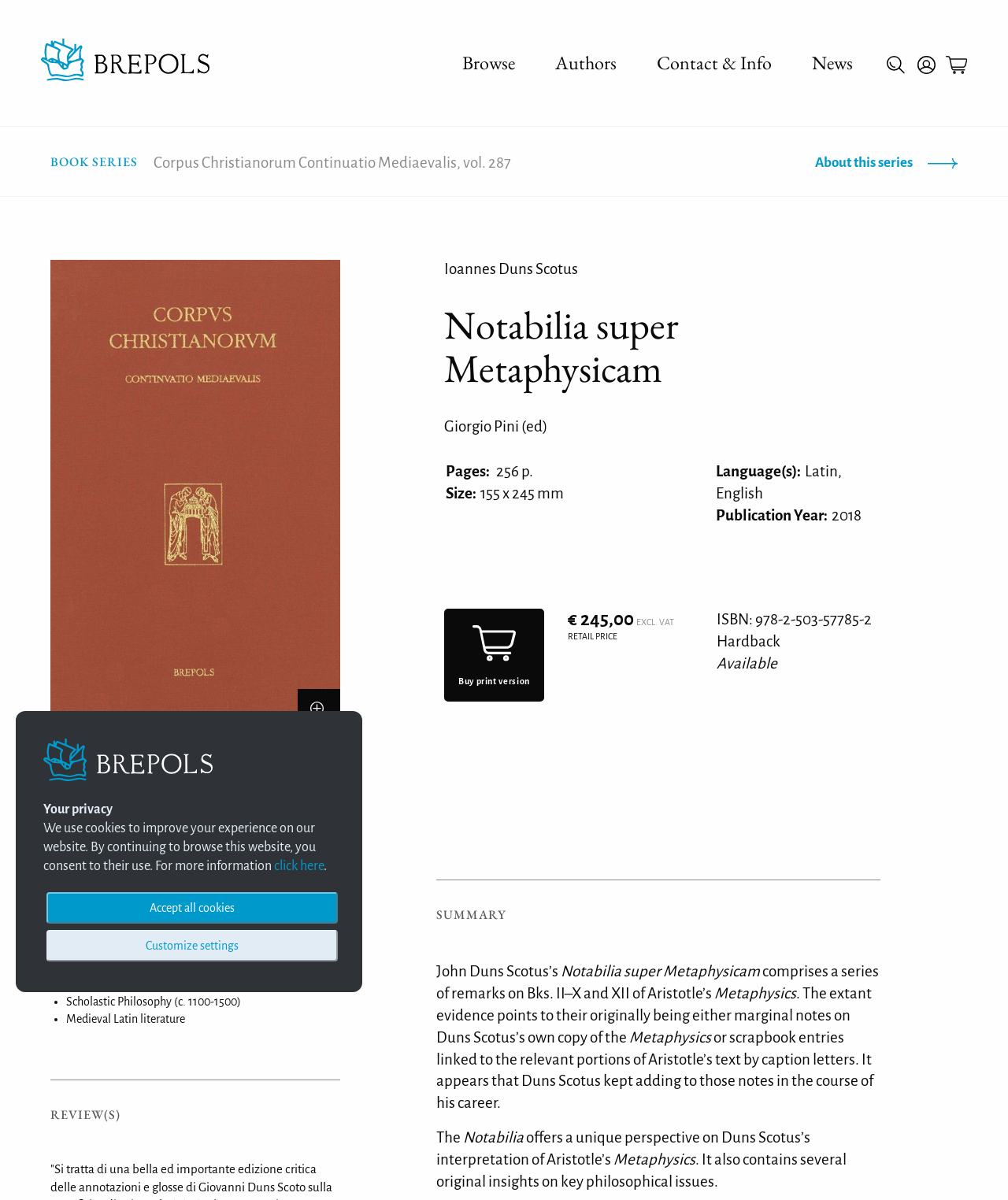Please identify the bounding box coordinates of the clickable area that will fulfill the following instruction: "Add to wishlist". The coordinates should be in the format of four float numbers between 0 and 1, i.e., [left, top, right, bottom].

[0.05, 0.681, 0.156, 0.69]